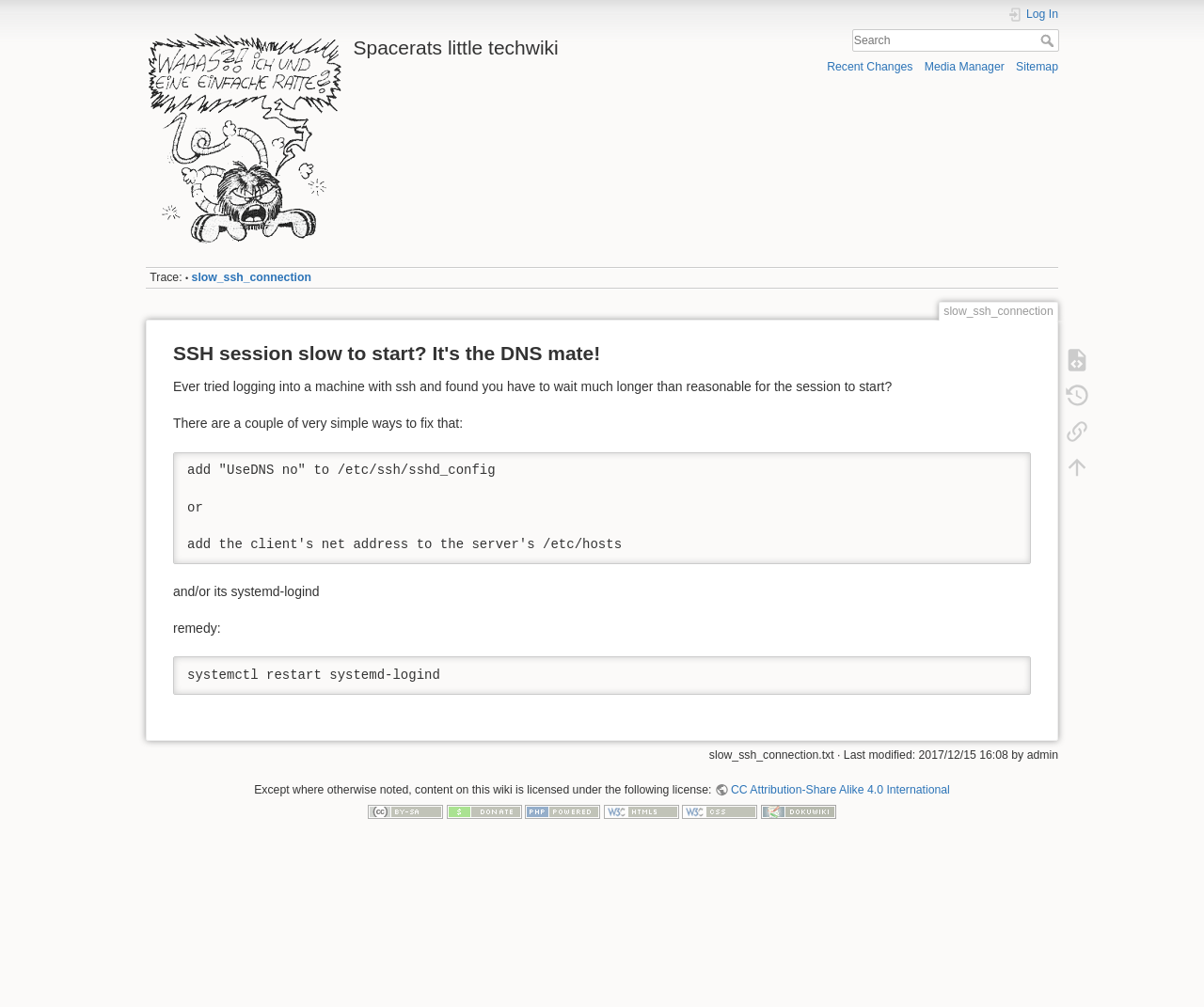Predict the bounding box of the UI element based on the description: "Show details Hide details". The coordinates should be four float numbers between 0 and 1, formatted as [left, top, right, bottom].

None